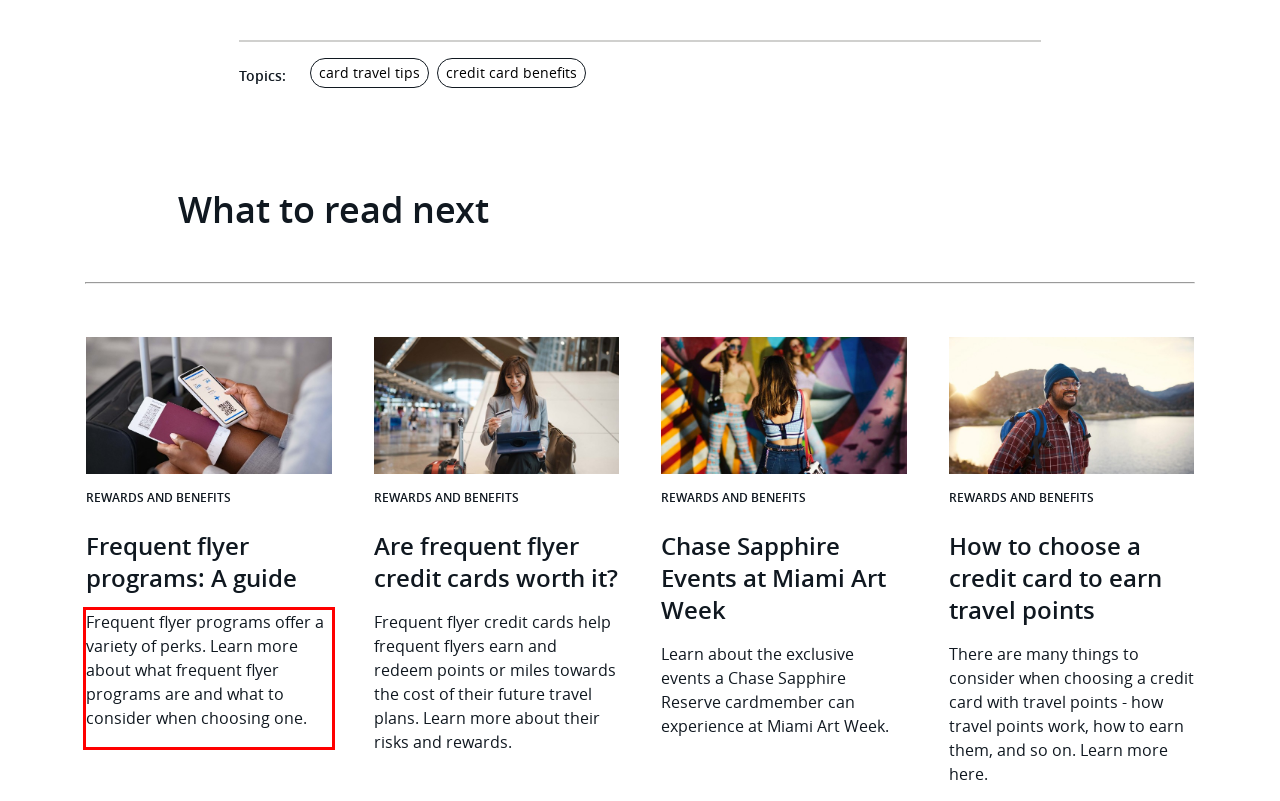Identify the text inside the red bounding box in the provided webpage screenshot and transcribe it.

Frequent flyer programs offer a variety of perks. Learn more about what frequent flyer programs are and what to consider when choosing one.